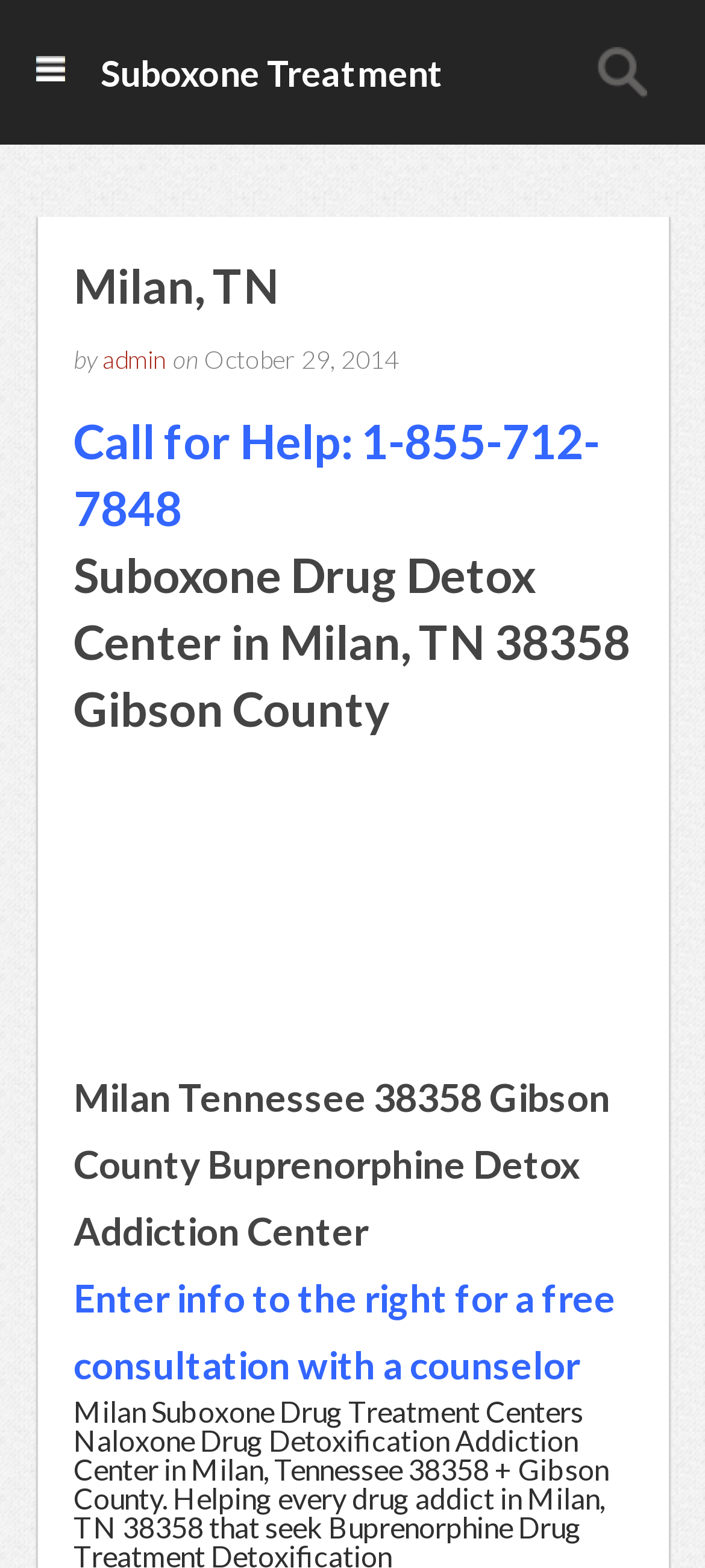Locate and provide the bounding box coordinates for the HTML element that matches this description: "value="Search"".

[0.812, 0.023, 0.95, 0.069]